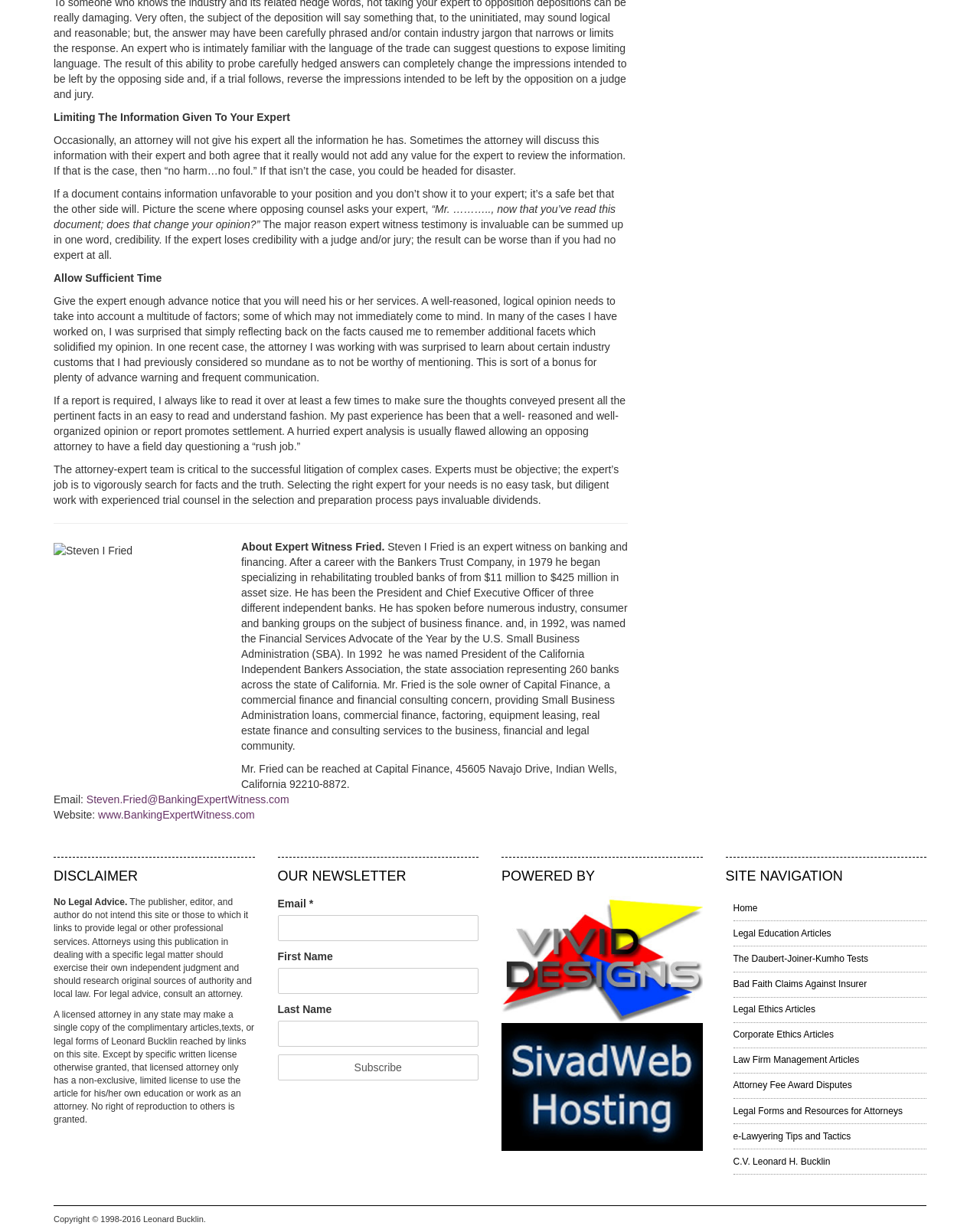What is the purpose of the disclaimer?
Provide a short answer using one word or a brief phrase based on the image.

To clarify that the site does not provide legal advice